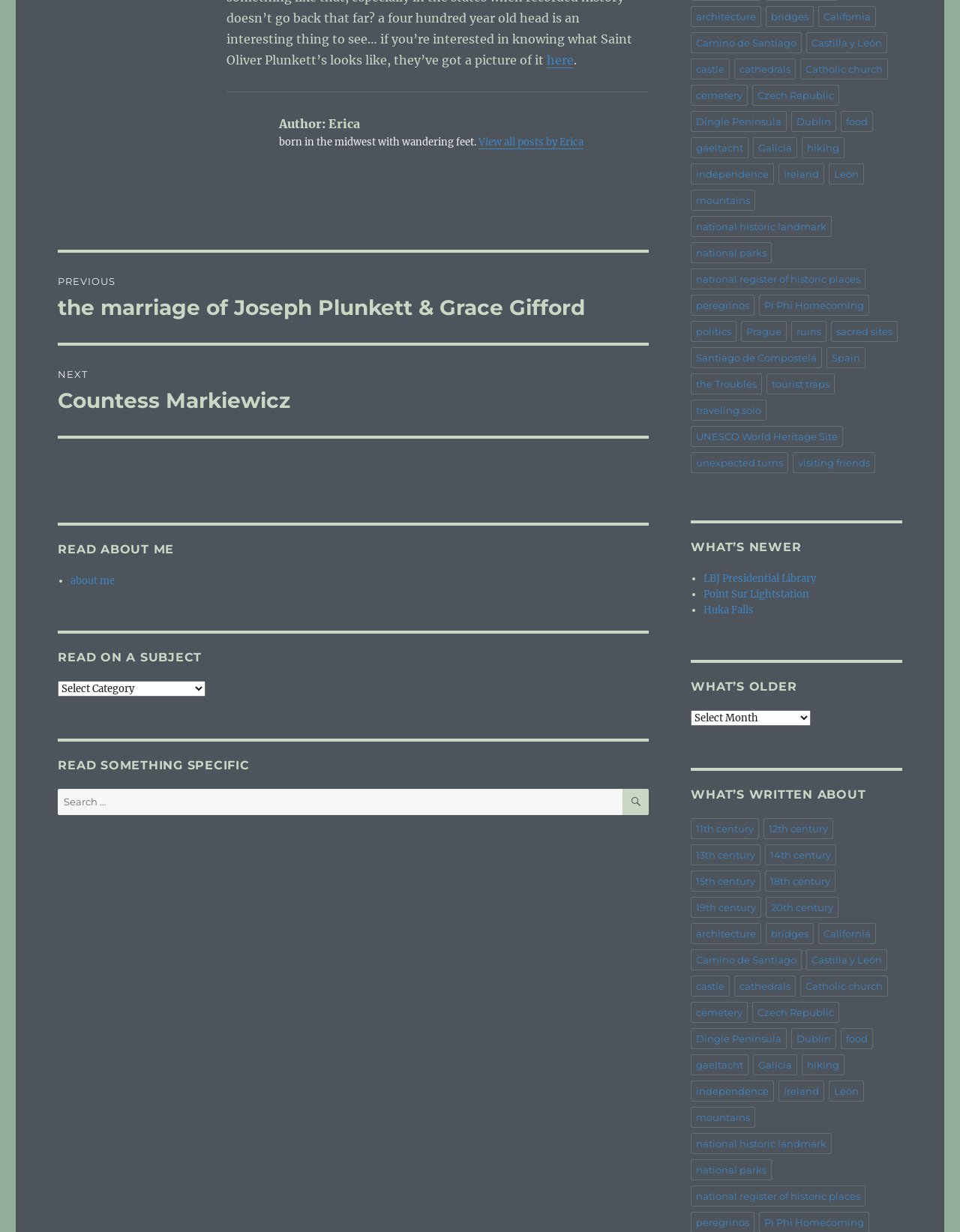Identify the bounding box coordinates of the area that should be clicked in order to complete the given instruction: "View previous post". The bounding box coordinates should be four float numbers between 0 and 1, i.e., [left, top, right, bottom].

[0.06, 0.205, 0.676, 0.278]